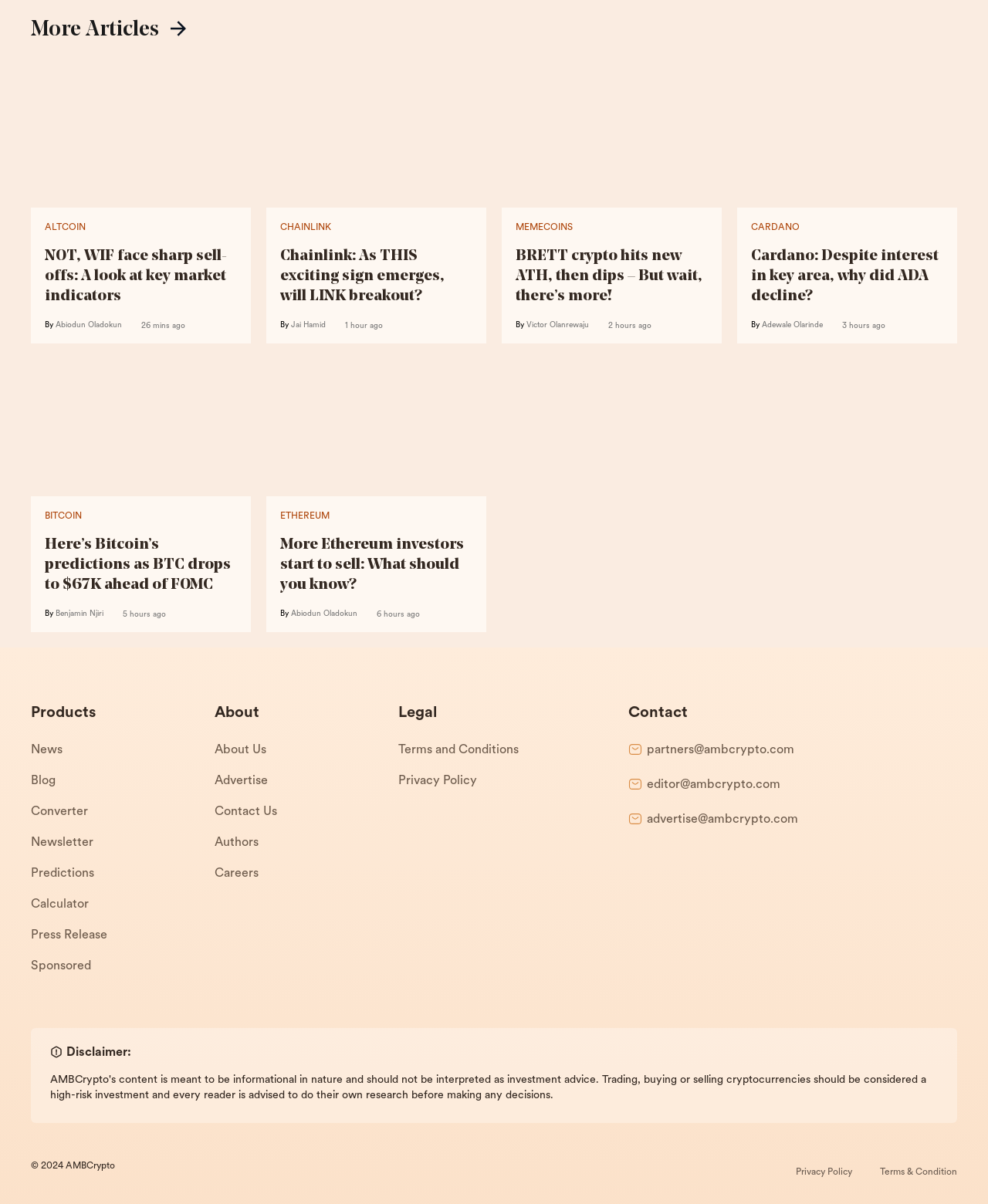What is the category of the article 'NOT, WIF face sharp sell-offs: A look at key market indicators'? Look at the image and give a one-word or short phrase answer.

Crypto